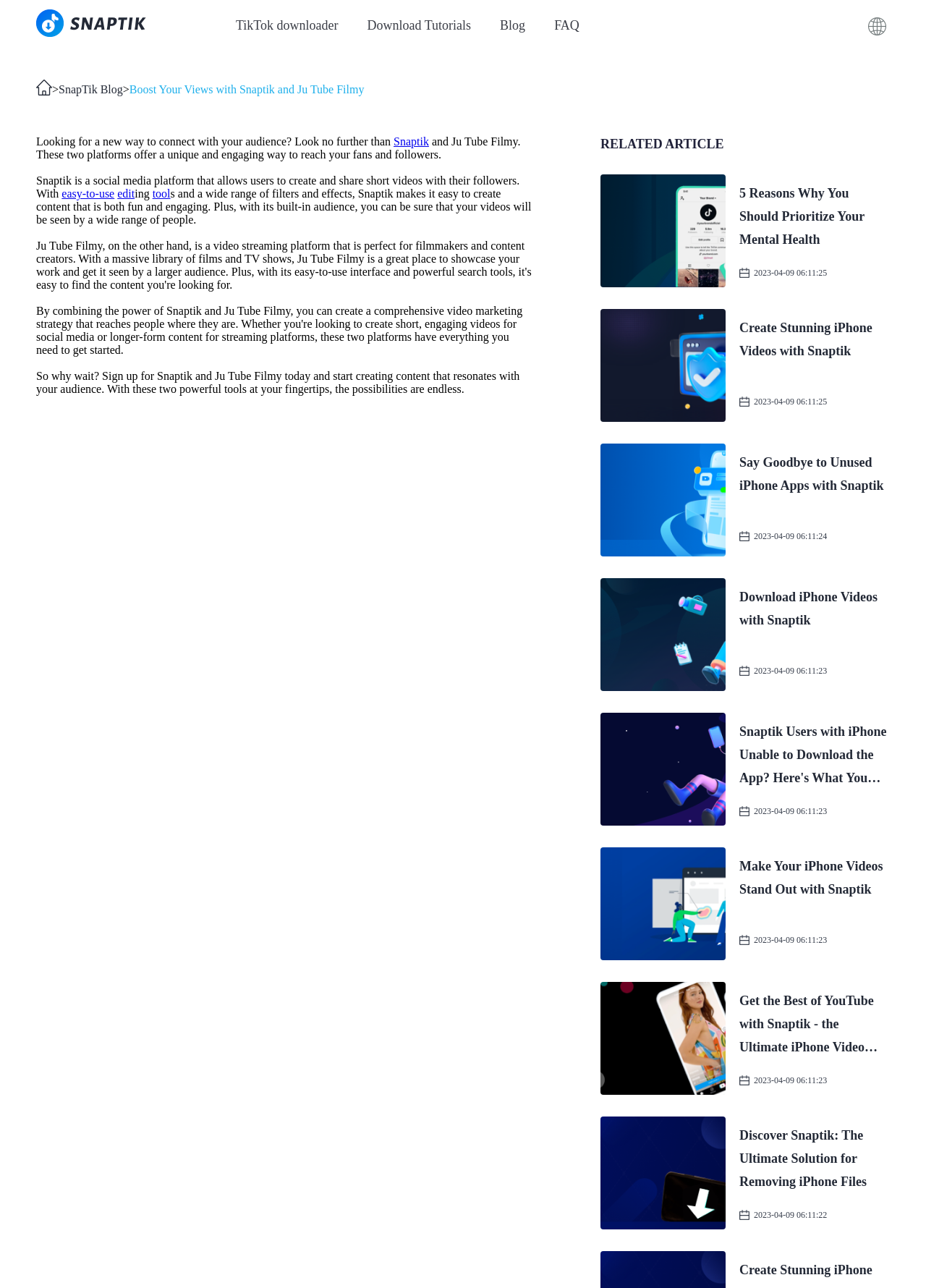Please identify the coordinates of the bounding box for the clickable region that will accomplish this instruction: "Get the best of YouTube with Snaptik".

[0.648, 0.762, 0.961, 0.85]